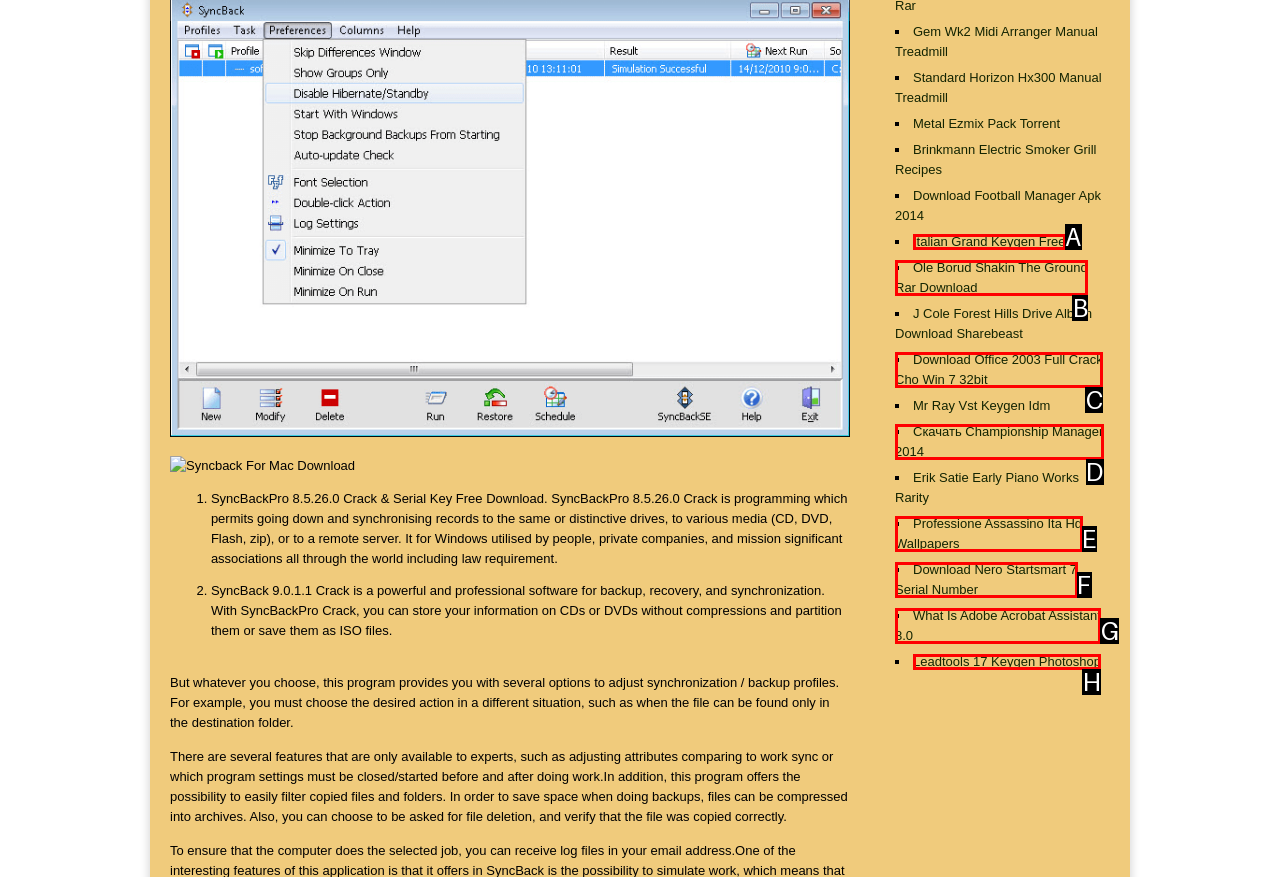Choose the HTML element that corresponds to the description: Web Development
Provide the answer by selecting the letter from the given choices.

None